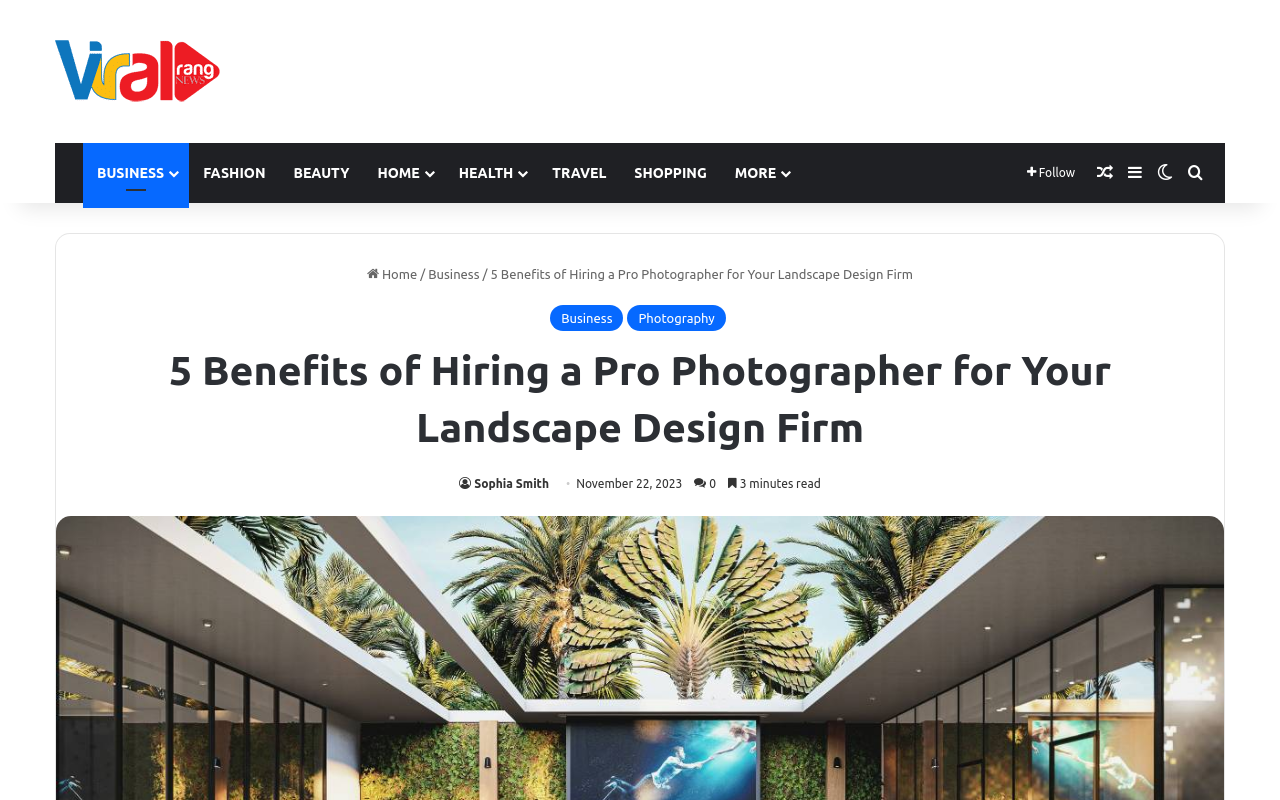Find the bounding box coordinates corresponding to the UI element with the description: "Sidebar". The coordinates should be formatted as [left, top, right, bottom], with values as floats between 0 and 1.

[0.875, 0.179, 0.898, 0.254]